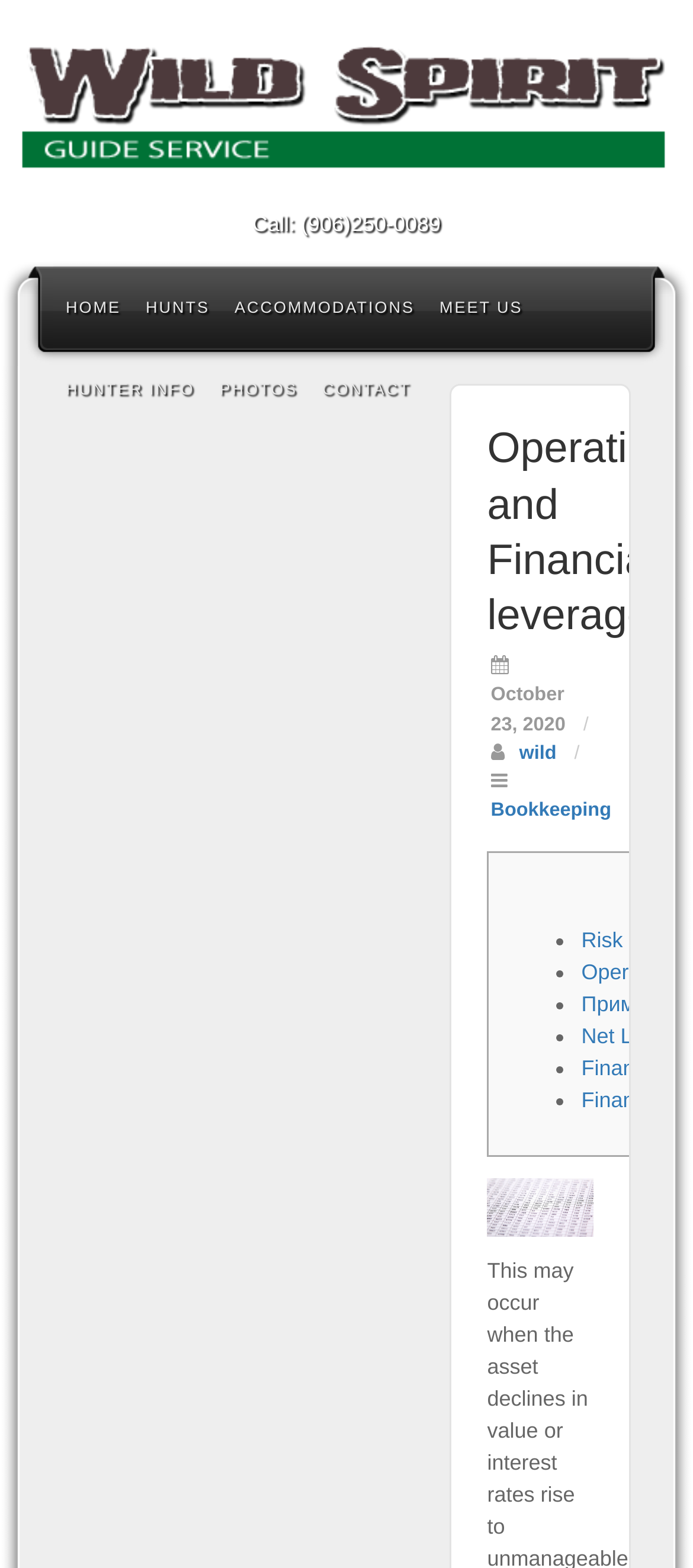Please specify the bounding box coordinates of the region to click in order to perform the following instruction: "Click on CONTACT".

[0.447, 0.222, 0.611, 0.274]